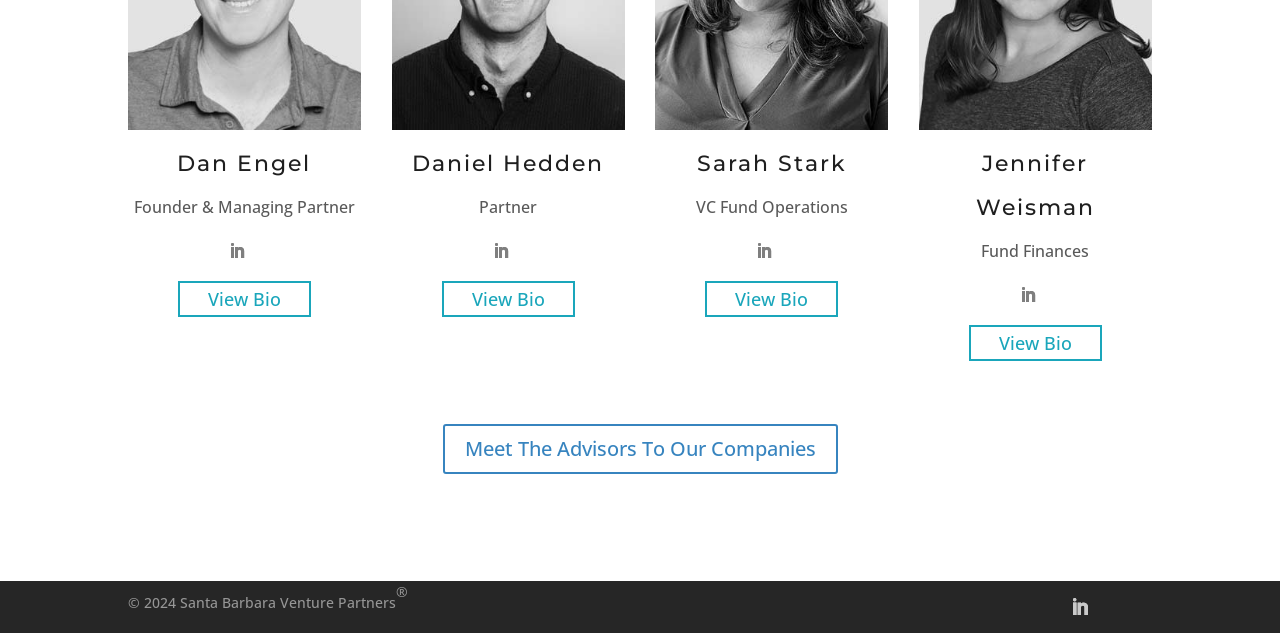Provide the bounding box coordinates of the HTML element this sentence describes: "Follow". The bounding box coordinates consist of four float numbers between 0 and 1, i.e., [left, top, right, bottom].

[0.83, 0.931, 0.858, 0.988]